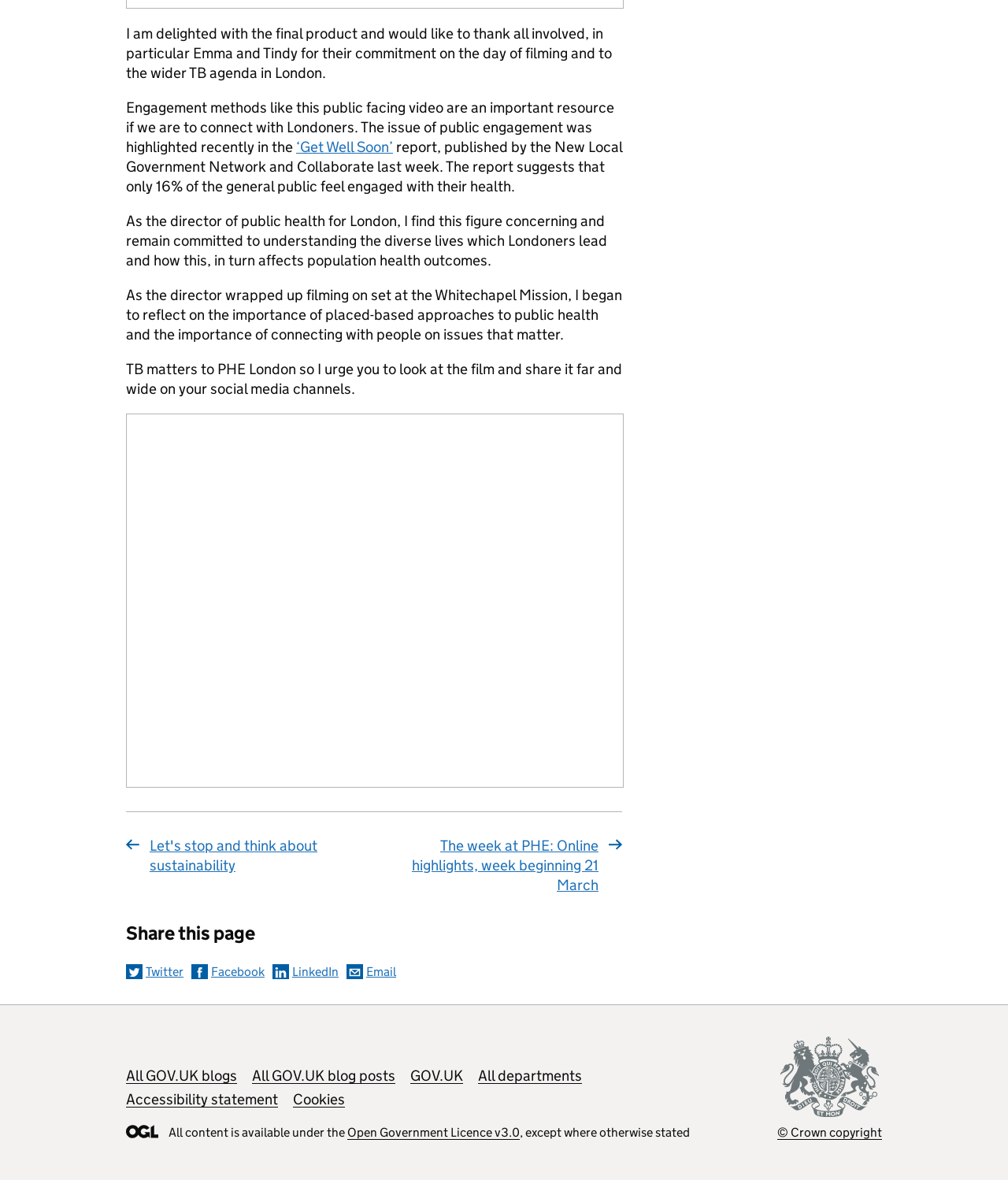How many social media channels are mentioned for sharing the film?
Based on the visual details in the image, please answer the question thoroughly.

The webpage mentions Twitter, Facebook, LinkedIn, and Email as social media channels for sharing the film, so there are 4 social media channels mentioned.